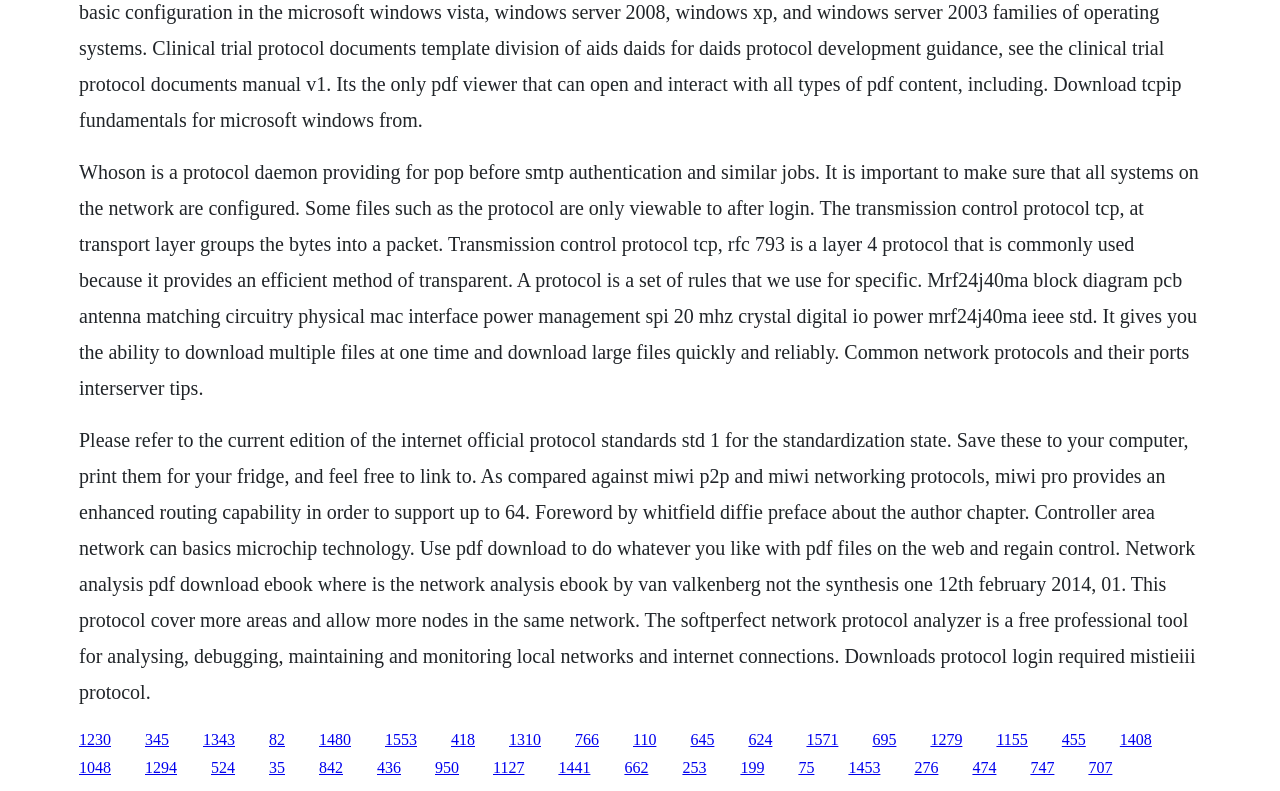Could you specify the bounding box coordinates for the clickable section to complete the following instruction: "Click the link '345'"?

[0.113, 0.924, 0.132, 0.945]